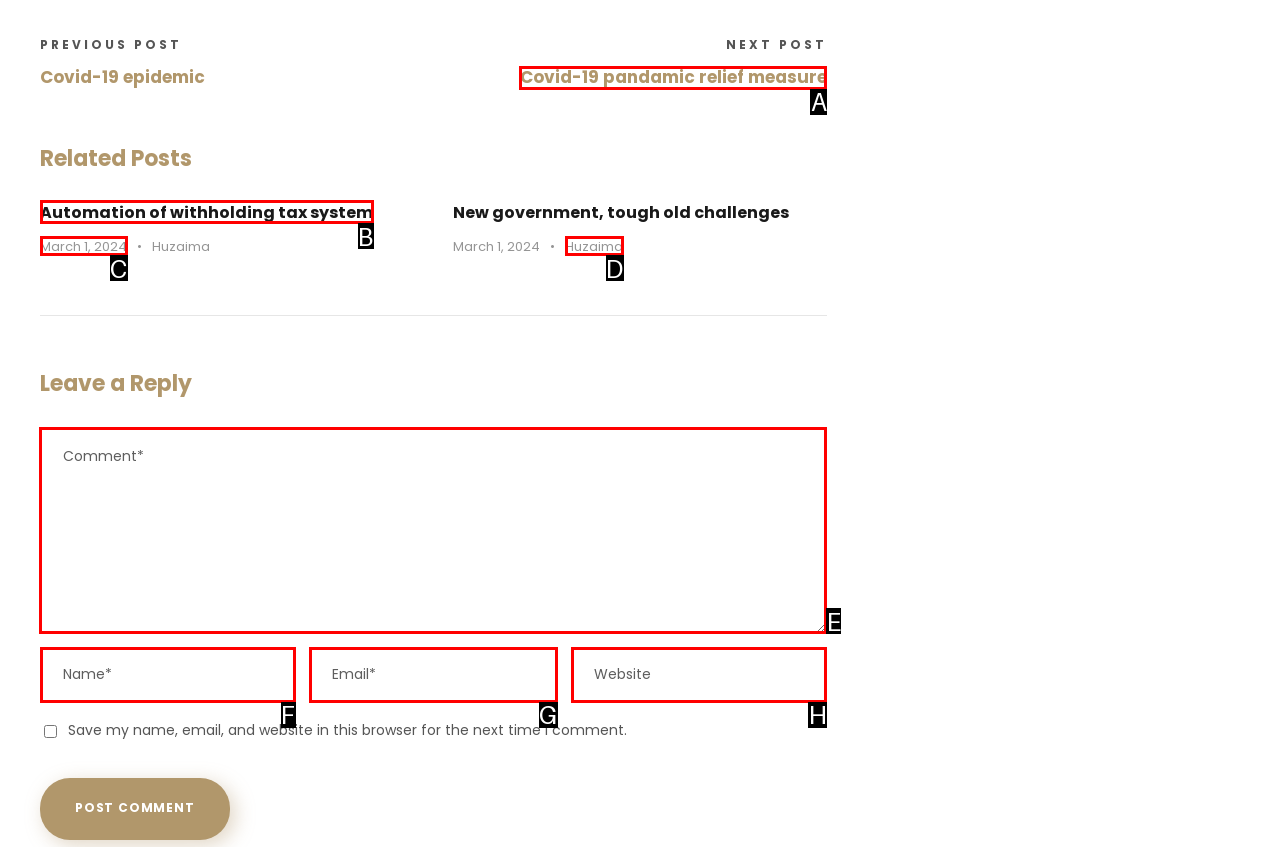Choose the letter of the option you need to click to Enter a comment in the 'Comment*' textbox. Answer with the letter only.

E